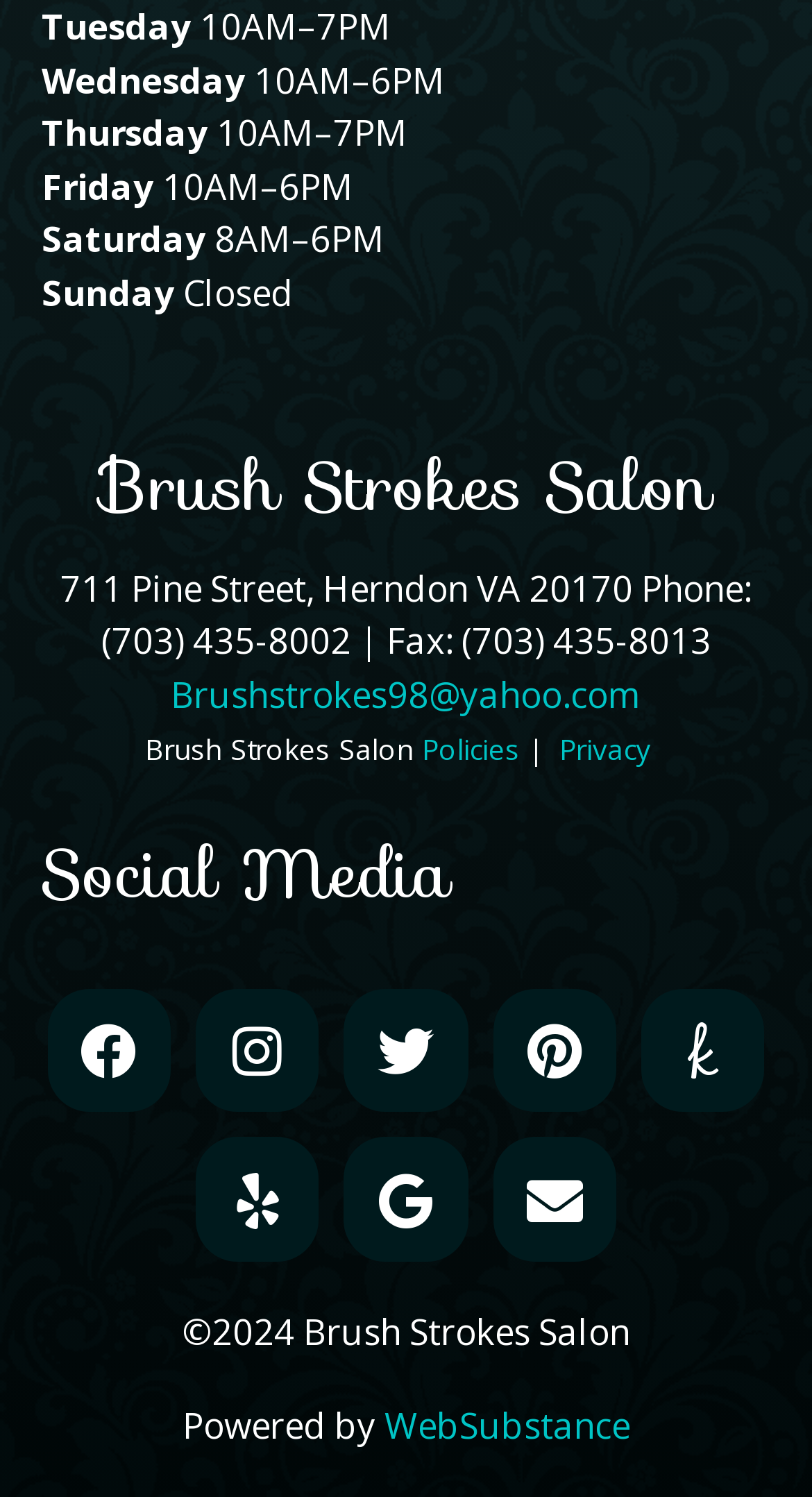Please specify the bounding box coordinates of the clickable region necessary for completing the following instruction: "View salon's Facebook page". The coordinates must consist of four float numbers between 0 and 1, i.e., [left, top, right, bottom].

[0.058, 0.661, 0.21, 0.743]